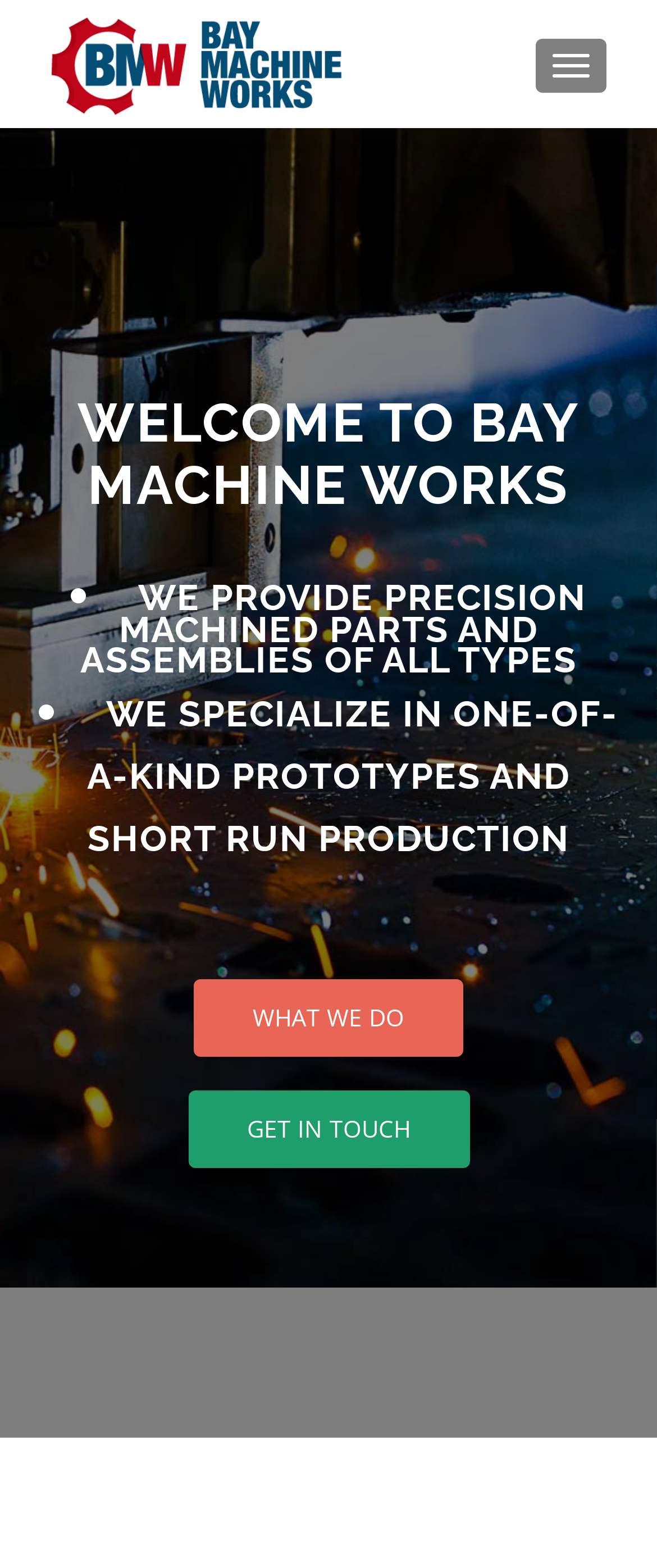Using the provided description What We Do, find the bounding box coordinates for the UI element. Provide the coordinates in (top-left x, top-left y, bottom-right x, bottom-right y) format, ensuring all values are between 0 and 1.

[0.295, 0.624, 0.705, 0.674]